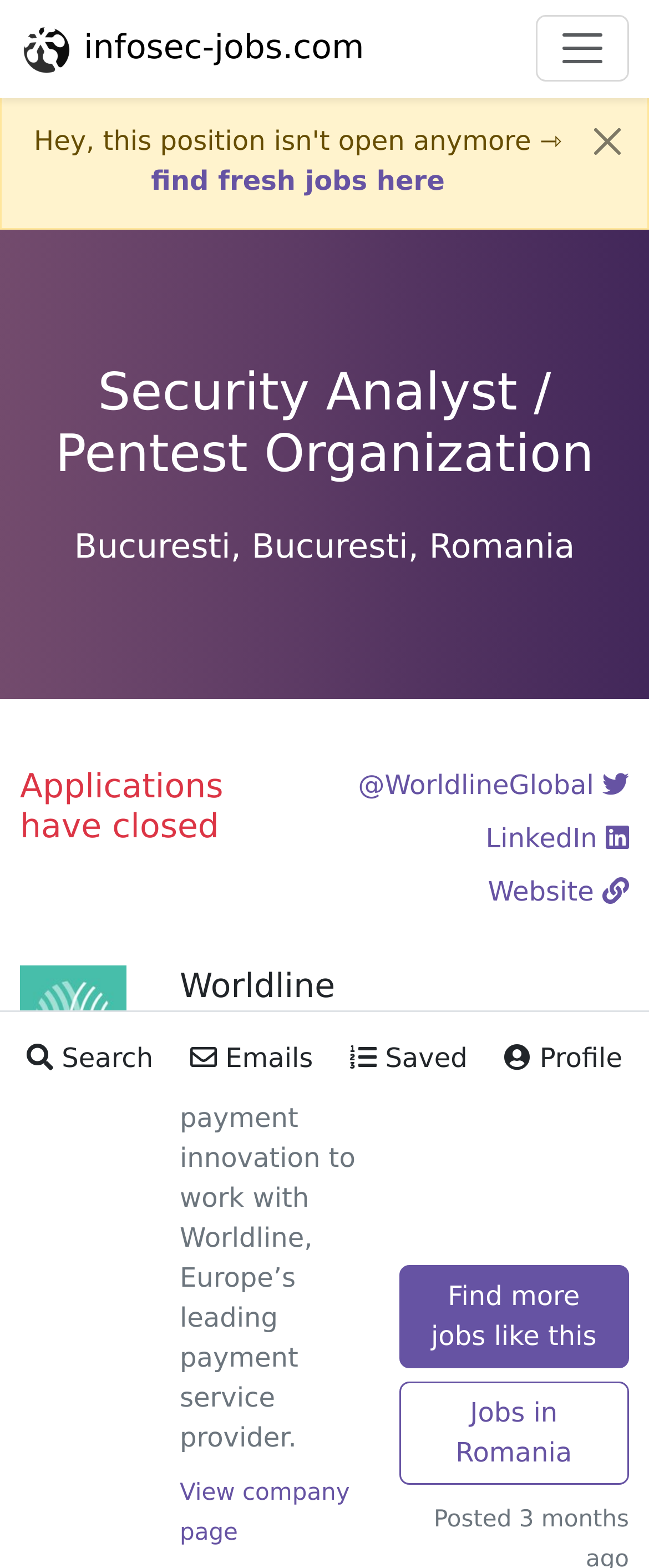Please find the bounding box coordinates of the element's region to be clicked to carry out this instruction: "Search".

[0.041, 0.662, 0.236, 0.688]